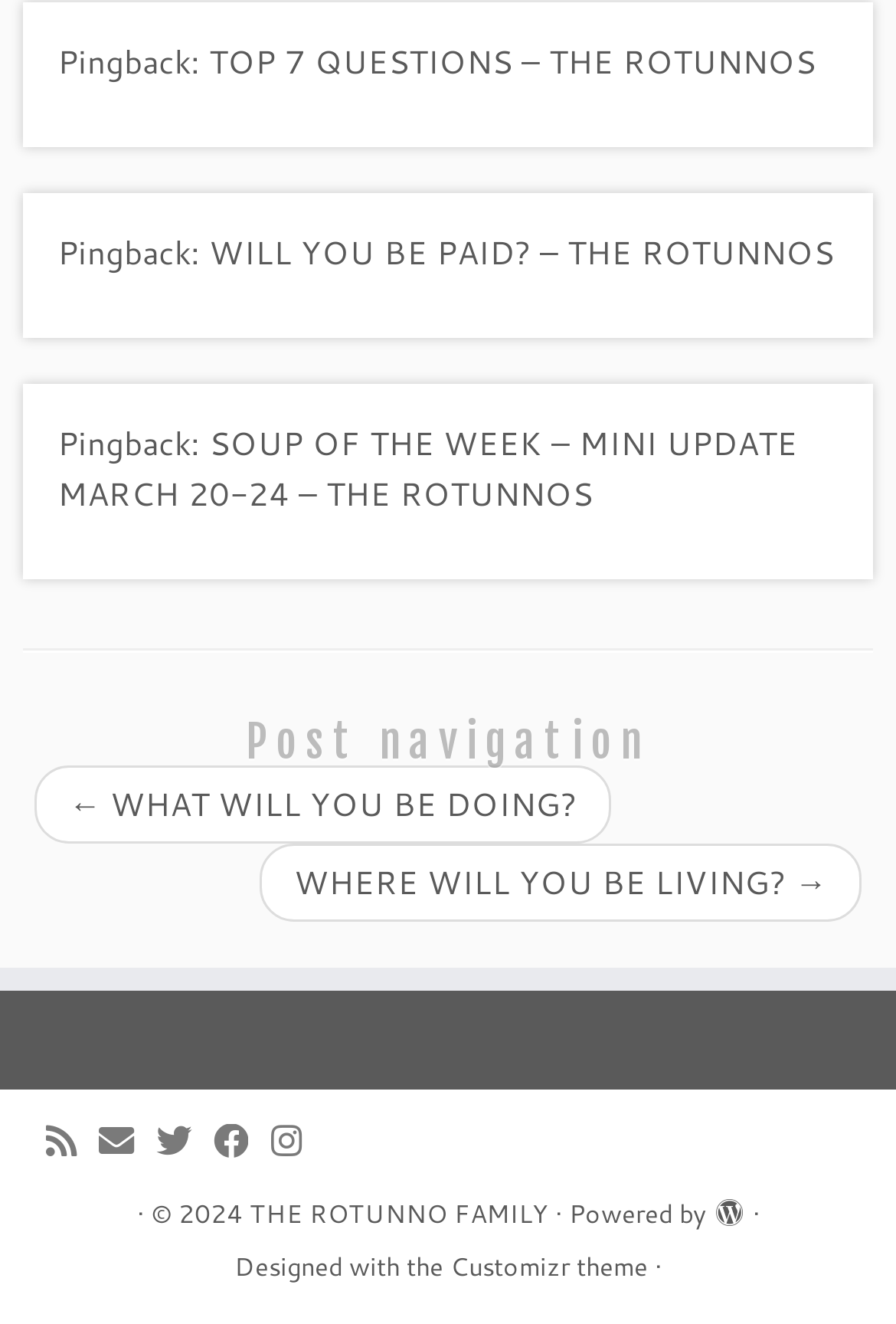From the element description THE ROTUNNO FAMILY, predict the bounding box coordinates of the UI element. The coordinates must be specified in the format (top-left x, top-left y, bottom-right x, bottom-right y) and should be within the 0 to 1 range.

[0.278, 0.9, 0.612, 0.936]